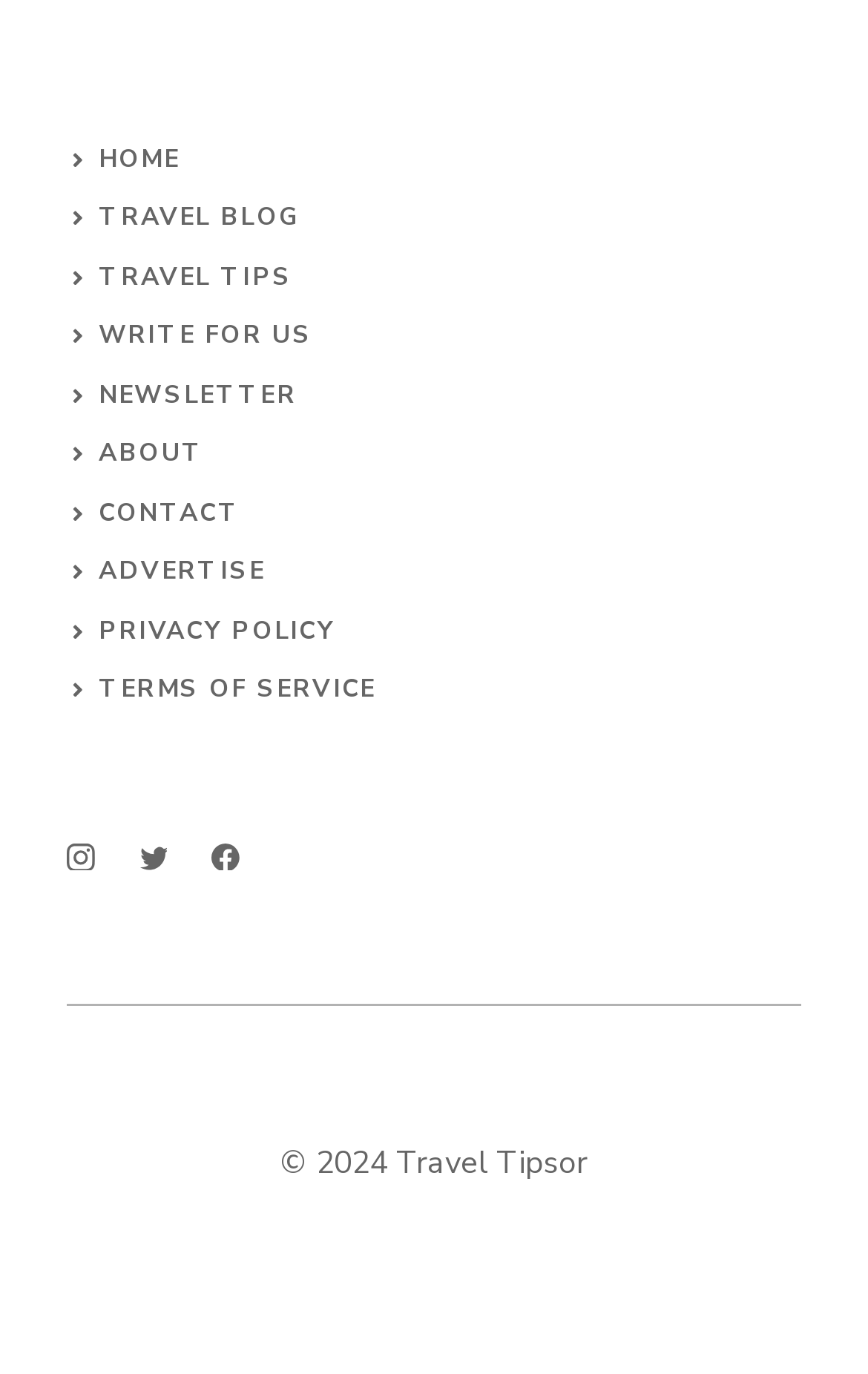Pinpoint the bounding box coordinates of the clickable element needed to complete the instruction: "get travel tips". The coordinates should be provided as four float numbers between 0 and 1: [left, top, right, bottom].

[0.114, 0.189, 0.337, 0.214]